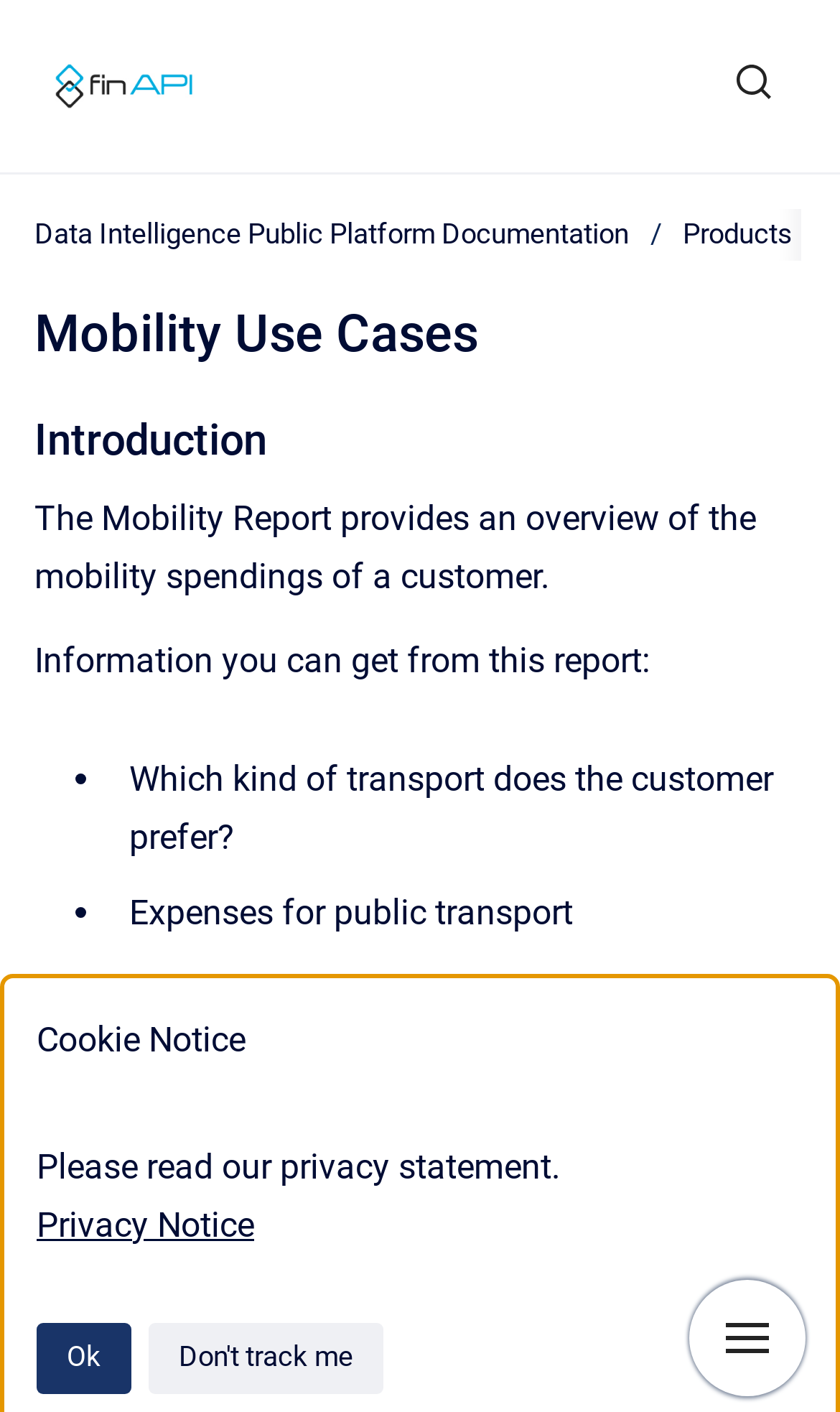Please determine the bounding box coordinates of the element's region to click for the following instruction: "show navigation".

[0.821, 0.906, 0.959, 0.989]